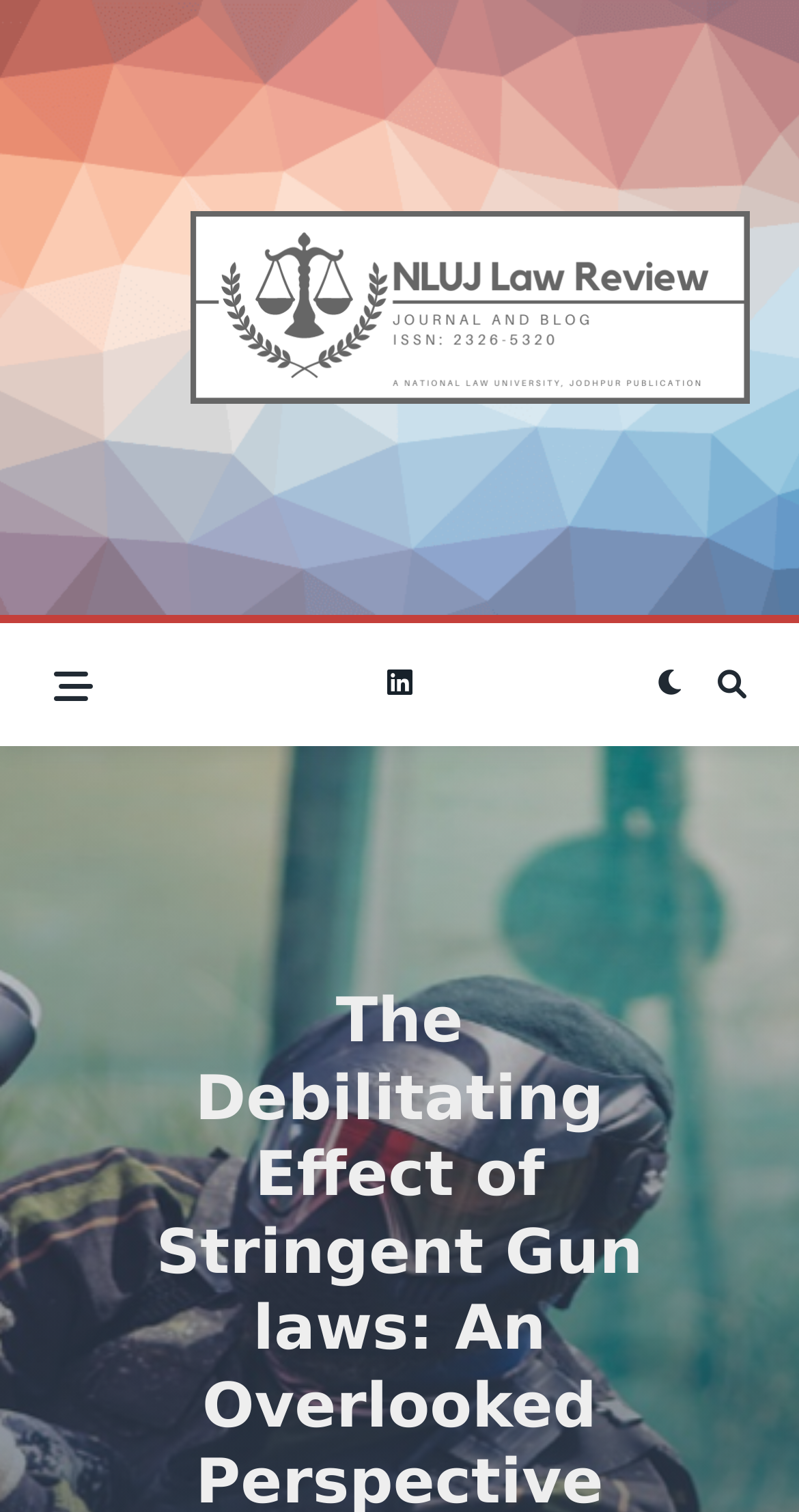How many images are on the webpage?
Answer with a single word or phrase by referring to the visual content.

1